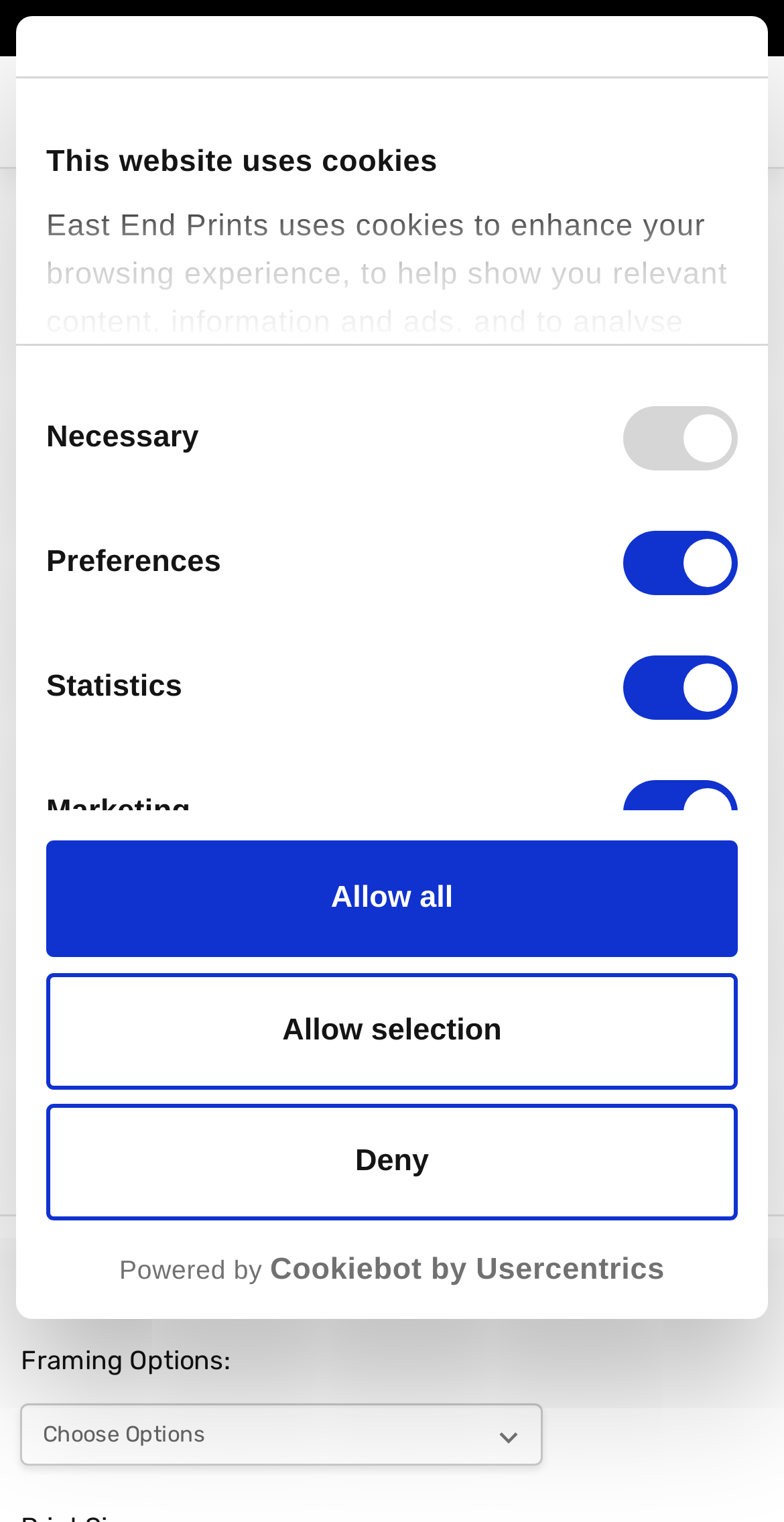Given the description "value="Add to Basket"", determine the bounding box of the corresponding UI element.

[0.026, 0.812, 0.974, 0.864]